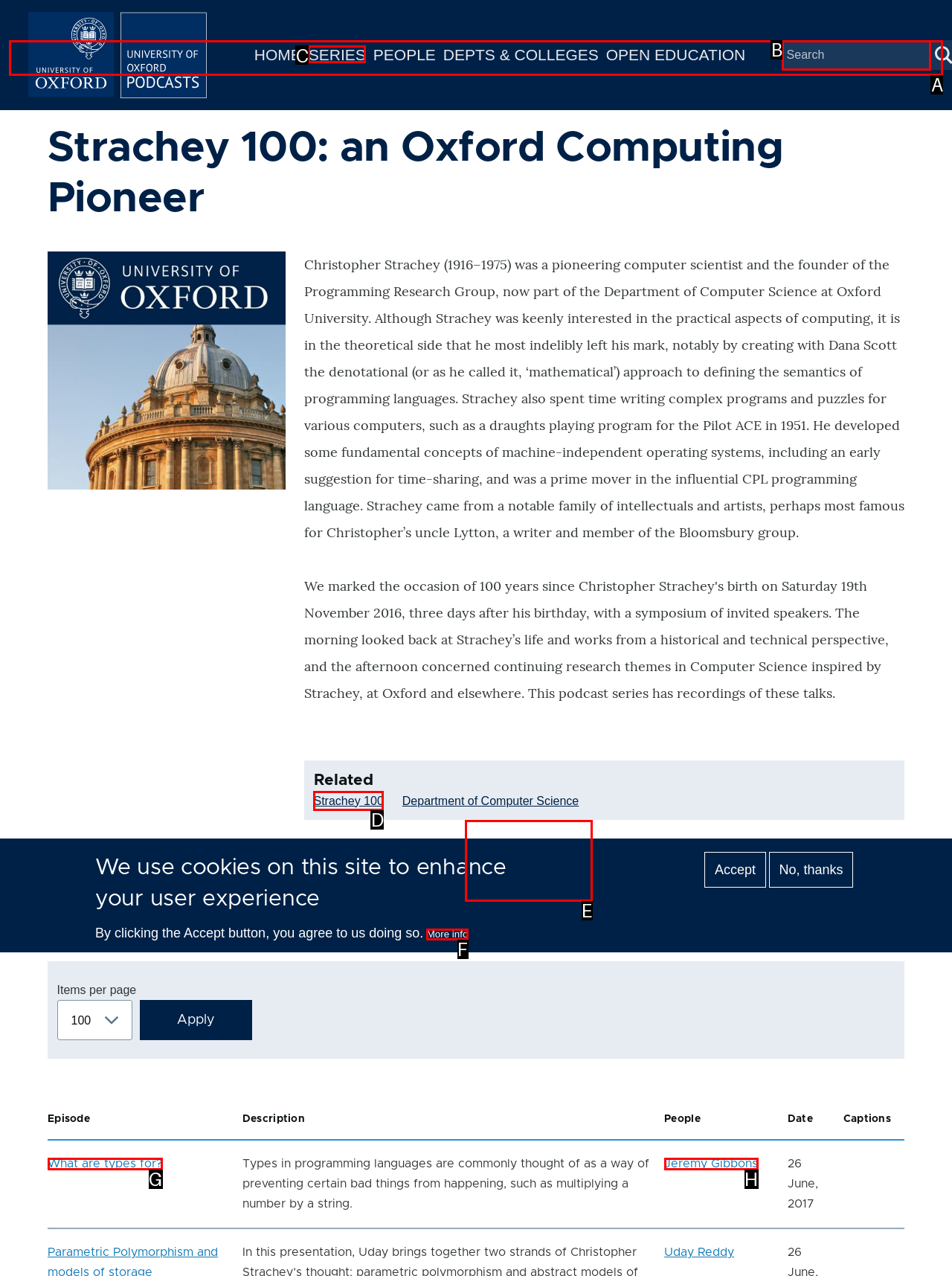Tell me which one HTML element I should click to complete the following task: View the Strachey 100 podcast series Answer with the option's letter from the given choices directly.

D